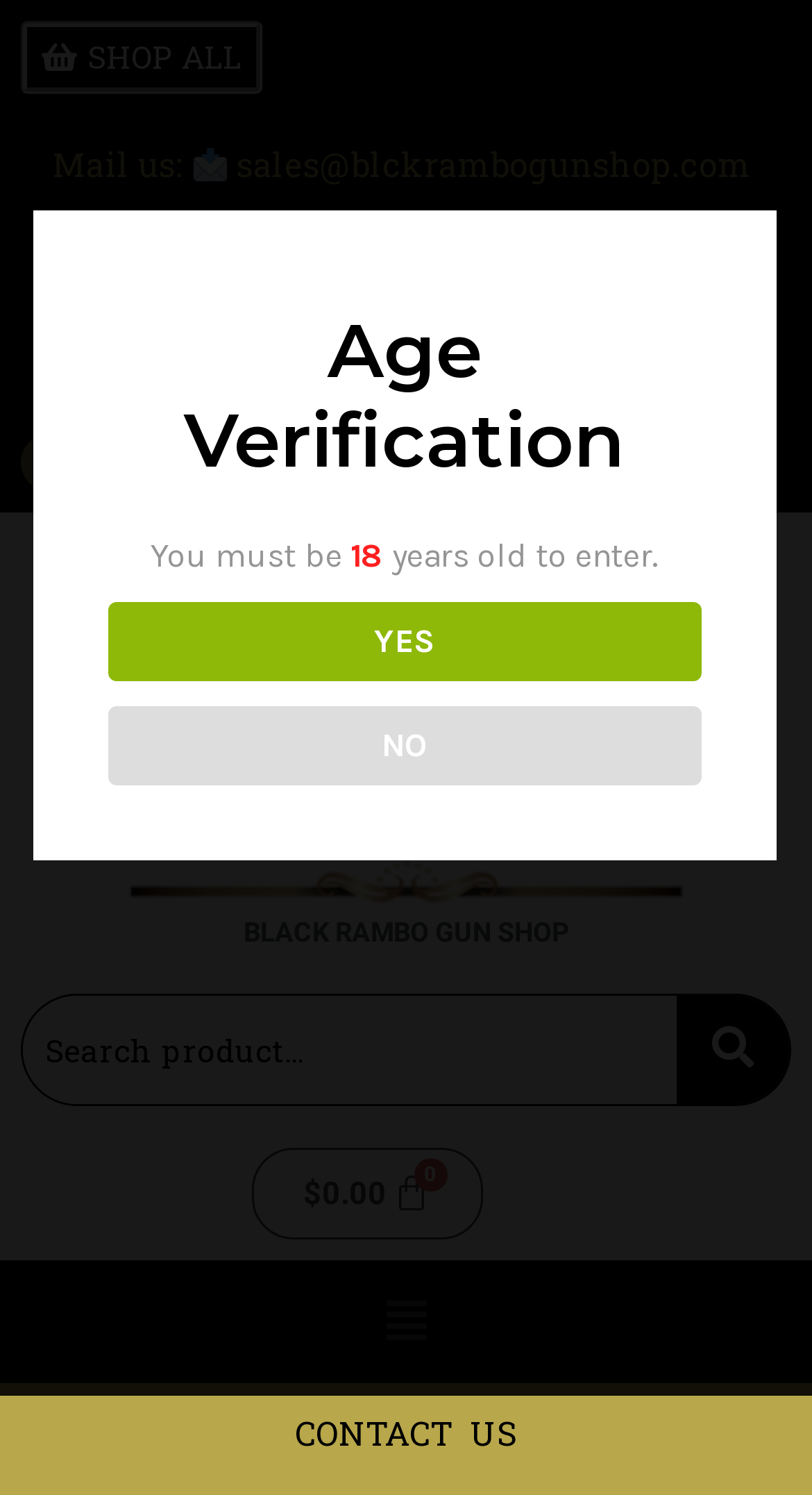Please locate the bounding box coordinates of the region I need to click to follow this instruction: "Login or register".

[0.372, 0.233, 0.628, 0.258]